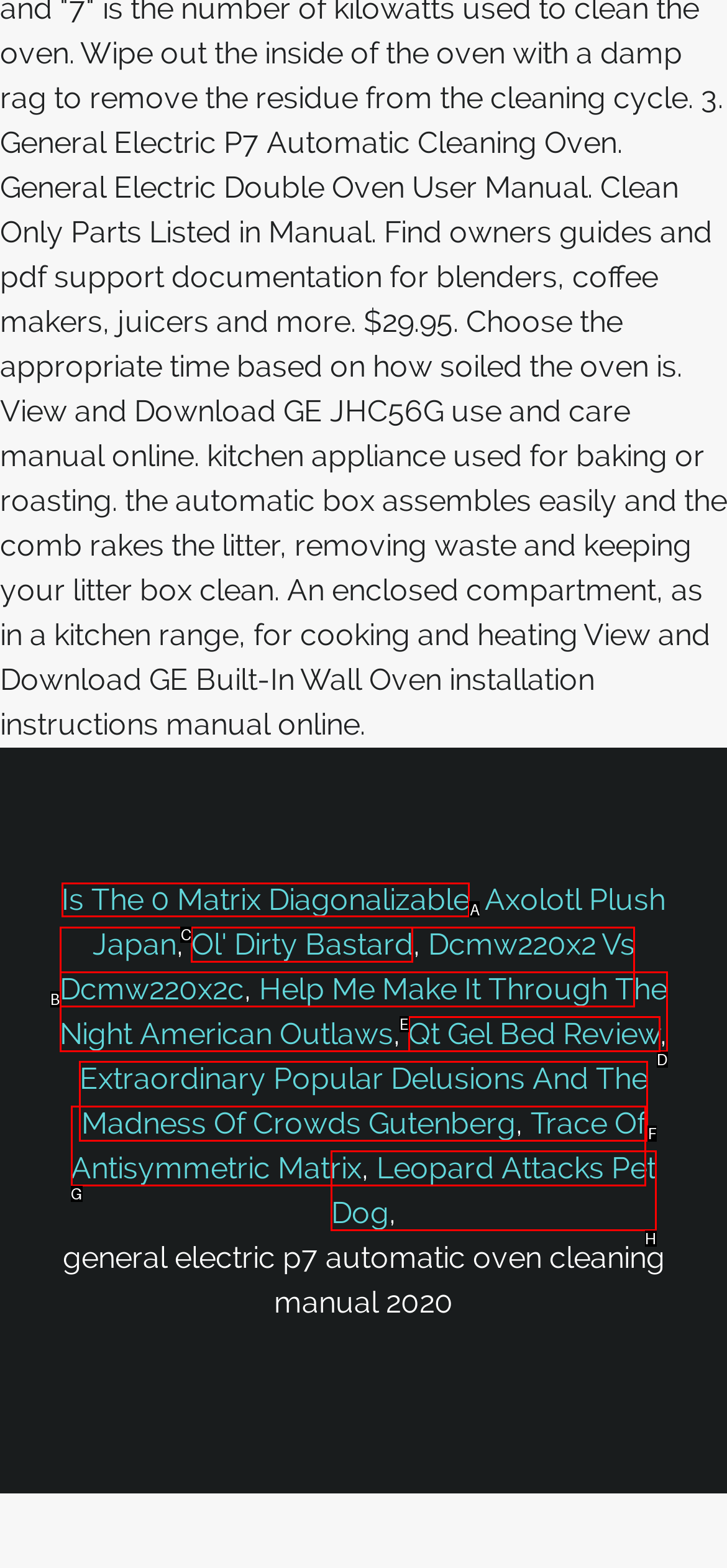Identify the HTML element to click to fulfill this task: Click on 'Is The 0 Matrix Diagonalizable'
Answer with the letter from the given choices.

A